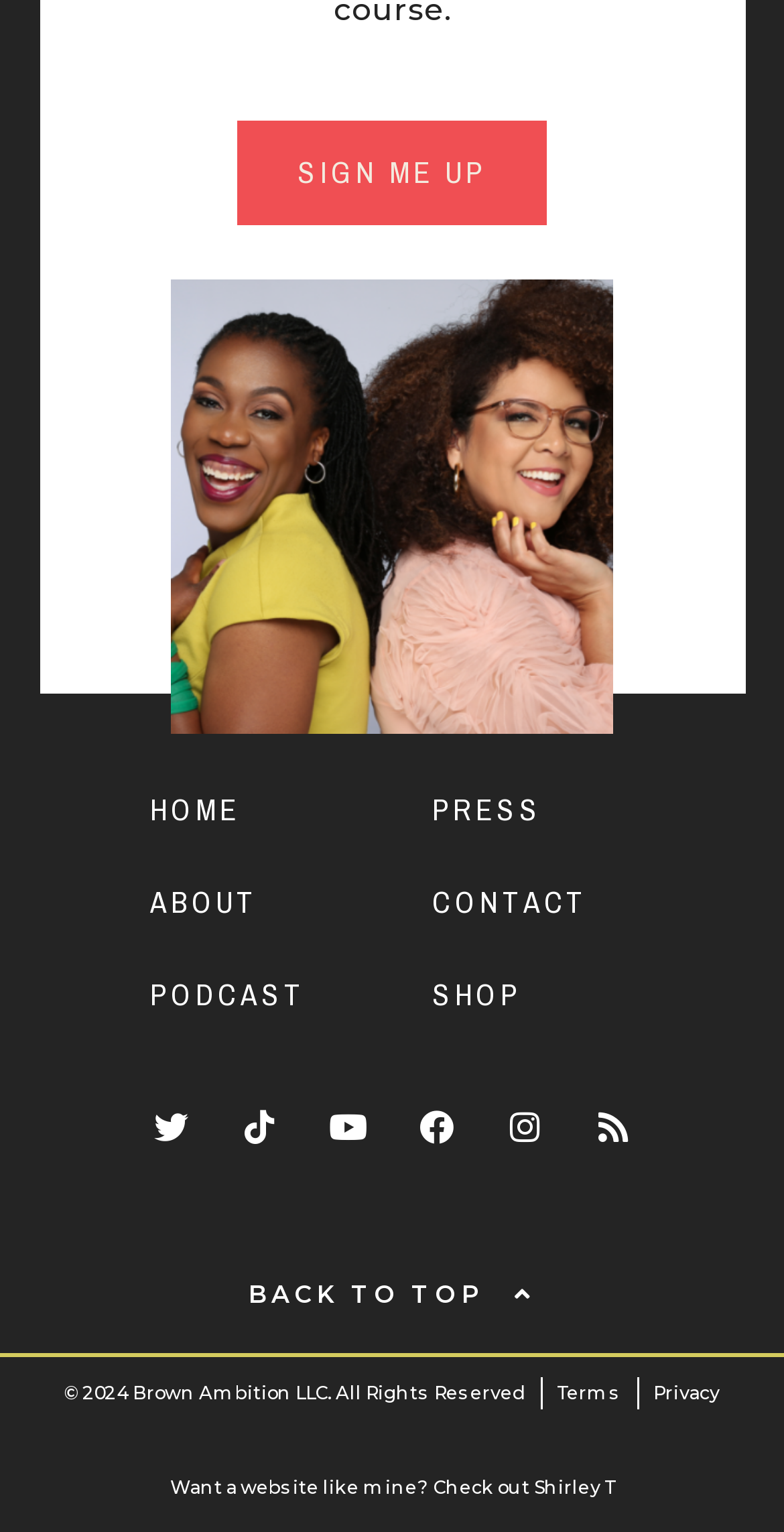Please determine the bounding box coordinates of the element's region to click for the following instruction: "Visit the podcast page".

[0.14, 0.62, 0.5, 0.68]